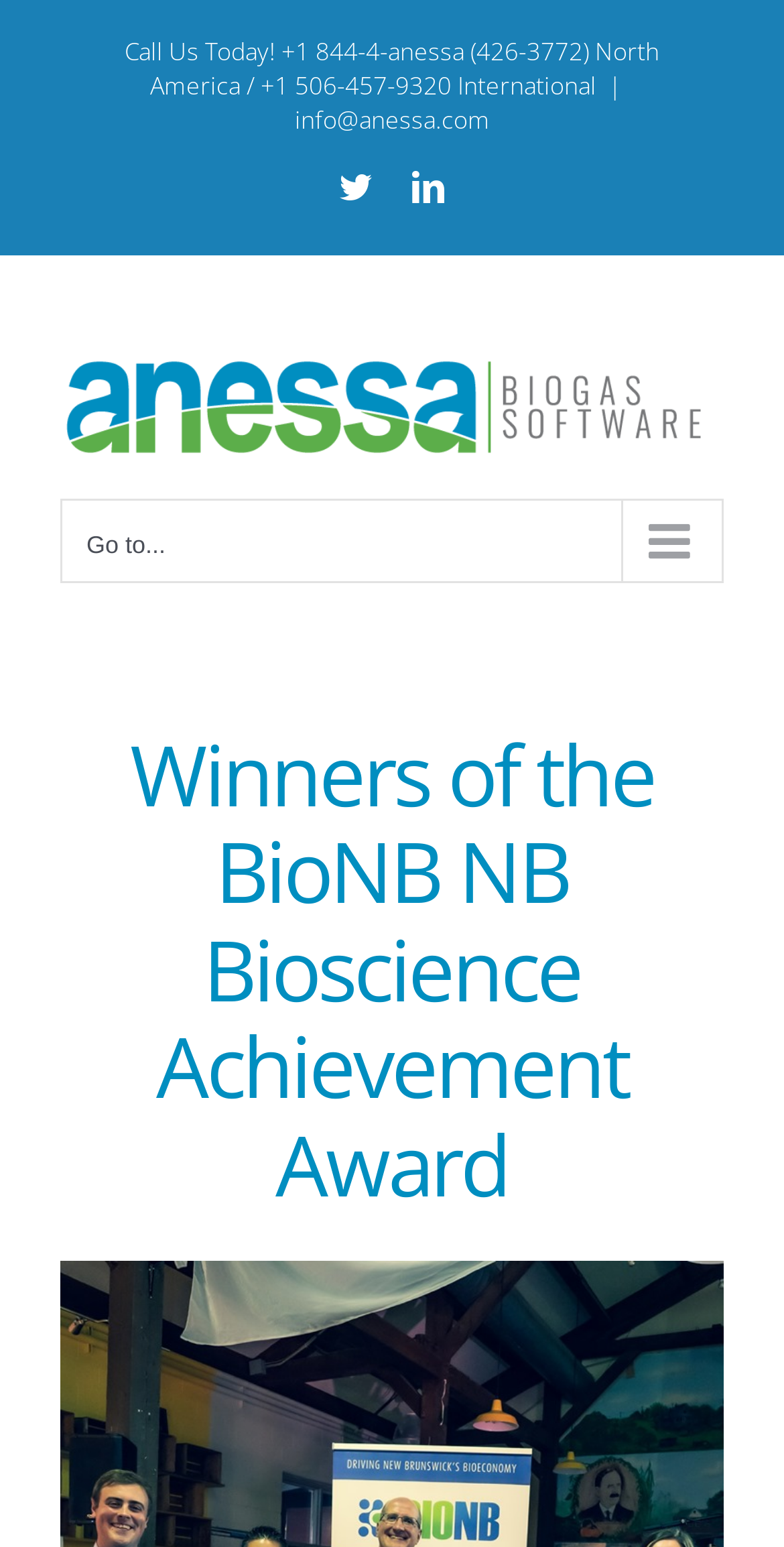What social media platform is represented by the icon ''?
Using the image, respond with a single word or phrase.

Twitter